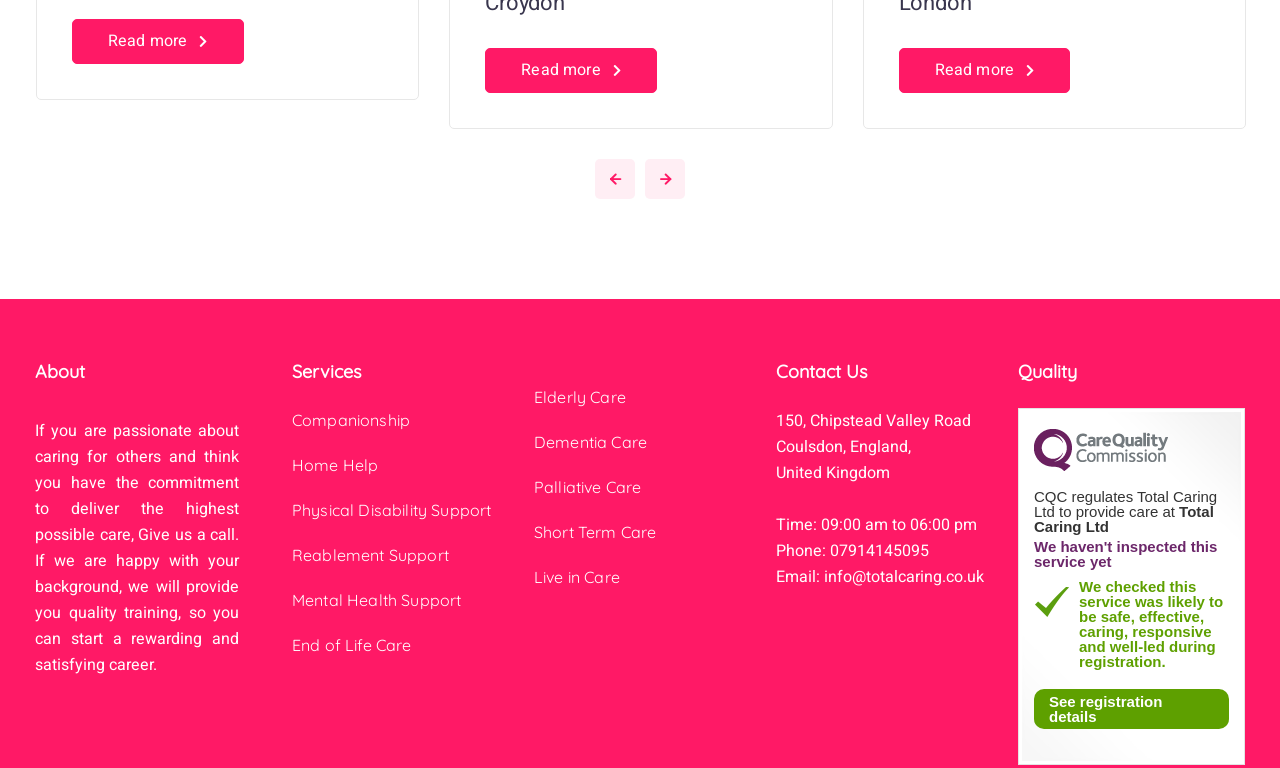Can you find the bounding box coordinates for the UI element given this description: "Physical Disability Support"? Provide the coordinates as four float numbers between 0 and 1: [left, top, right, bottom].

[0.228, 0.651, 0.384, 0.685]